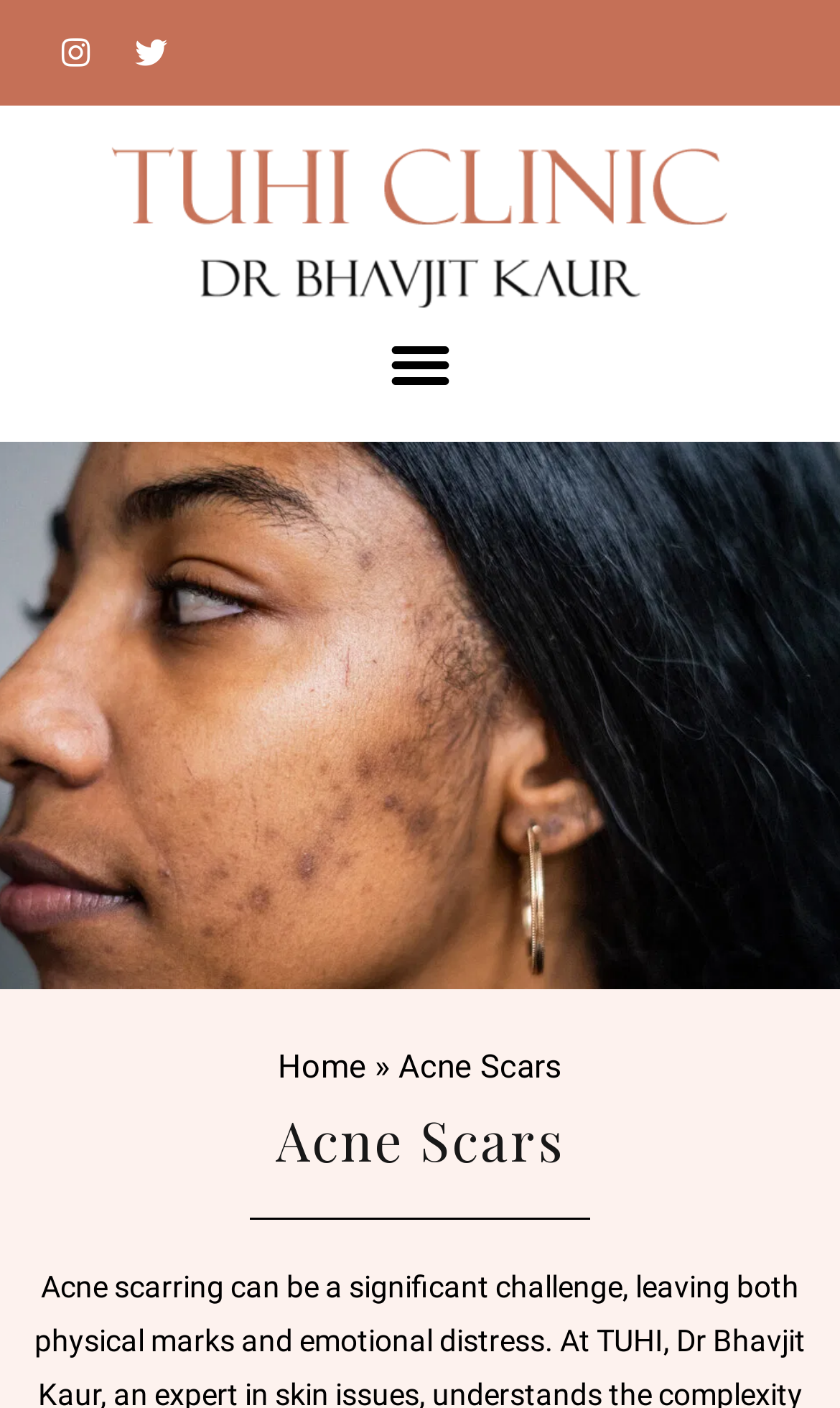Is the menu toggle button expanded?
Give a one-word or short-phrase answer derived from the screenshot.

No